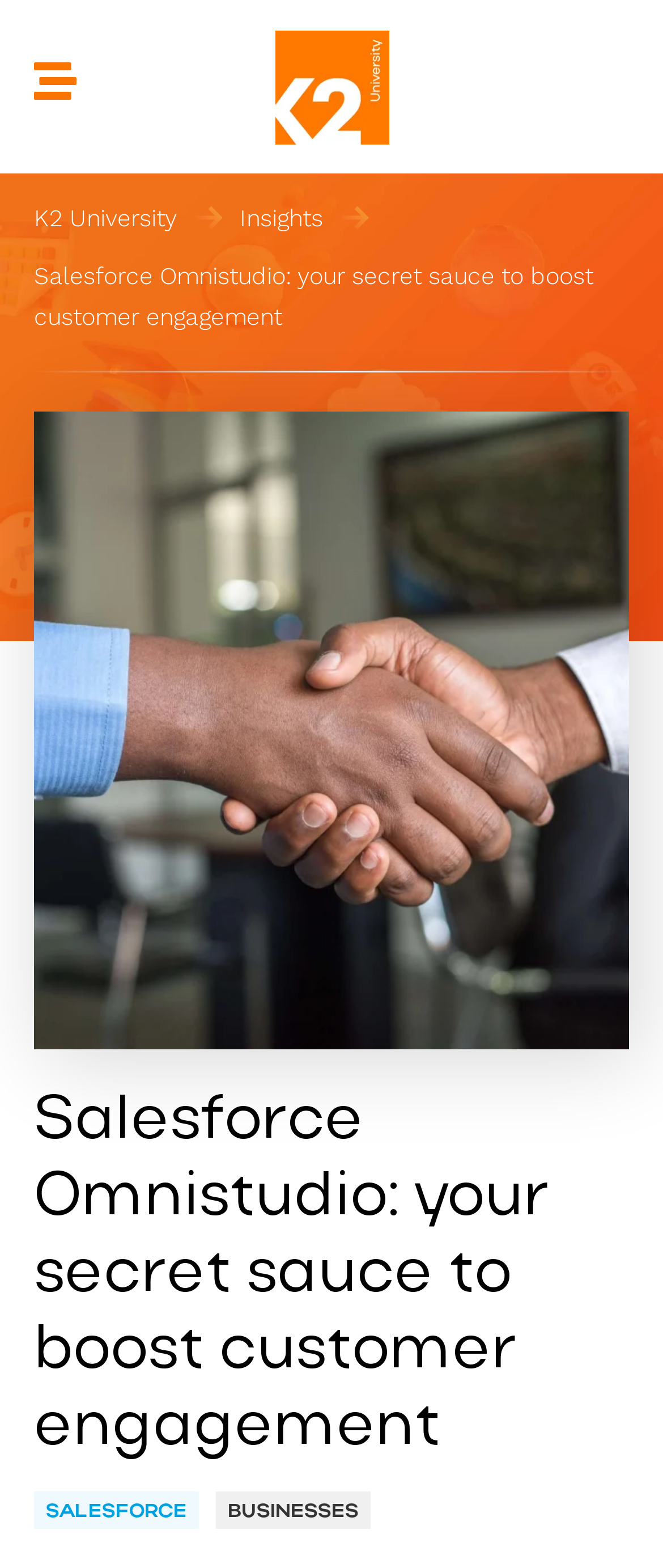Illustrate the webpage thoroughly, mentioning all important details.

The webpage is about Salesforce Omnistudio, a tool designed to help businesses navigate the fast-paced landscape of consumer expectations for seamless and personalized experiences. 

At the top left corner, there are three links: "Open K2 Menu", "K2 University homepage", and "K2 University". Between the second and third links, there is a "Breadcrumb Separator" image. To the right of the third link, there is another "Breadcrumb Separator" image, followed by a link to "Insights". 

Below these links, there is a heading that reads "Salesforce Omnistudio: your secret sauce to boost customer engagement". This heading spans almost the entire width of the page. 

At the very bottom of the page, there are two lines of text. The first line reads "SALESFORCE" and the second line reads "BUSINESSES". These lines are positioned near the bottom left and bottom center of the page, respectively.